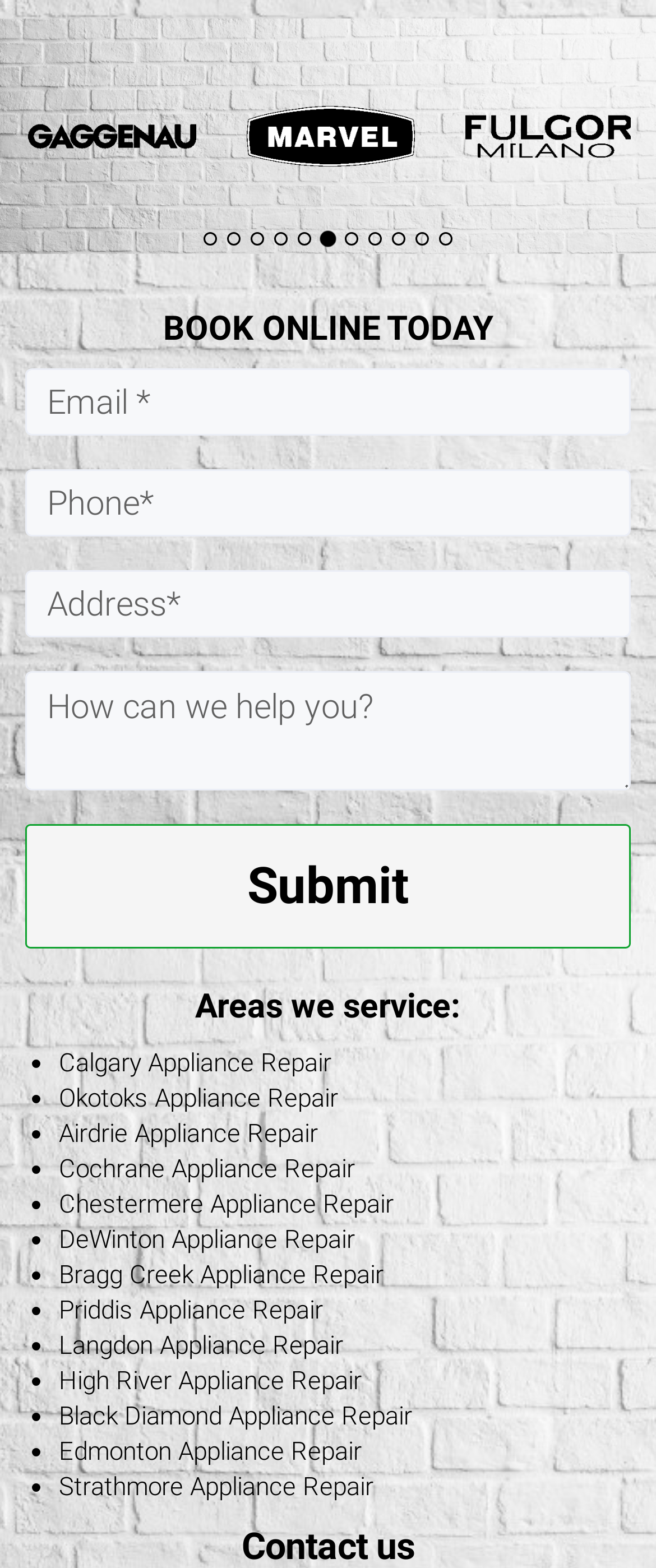What is the purpose of this webpage?
Give a one-word or short phrase answer based on the image.

Appliance repair booking